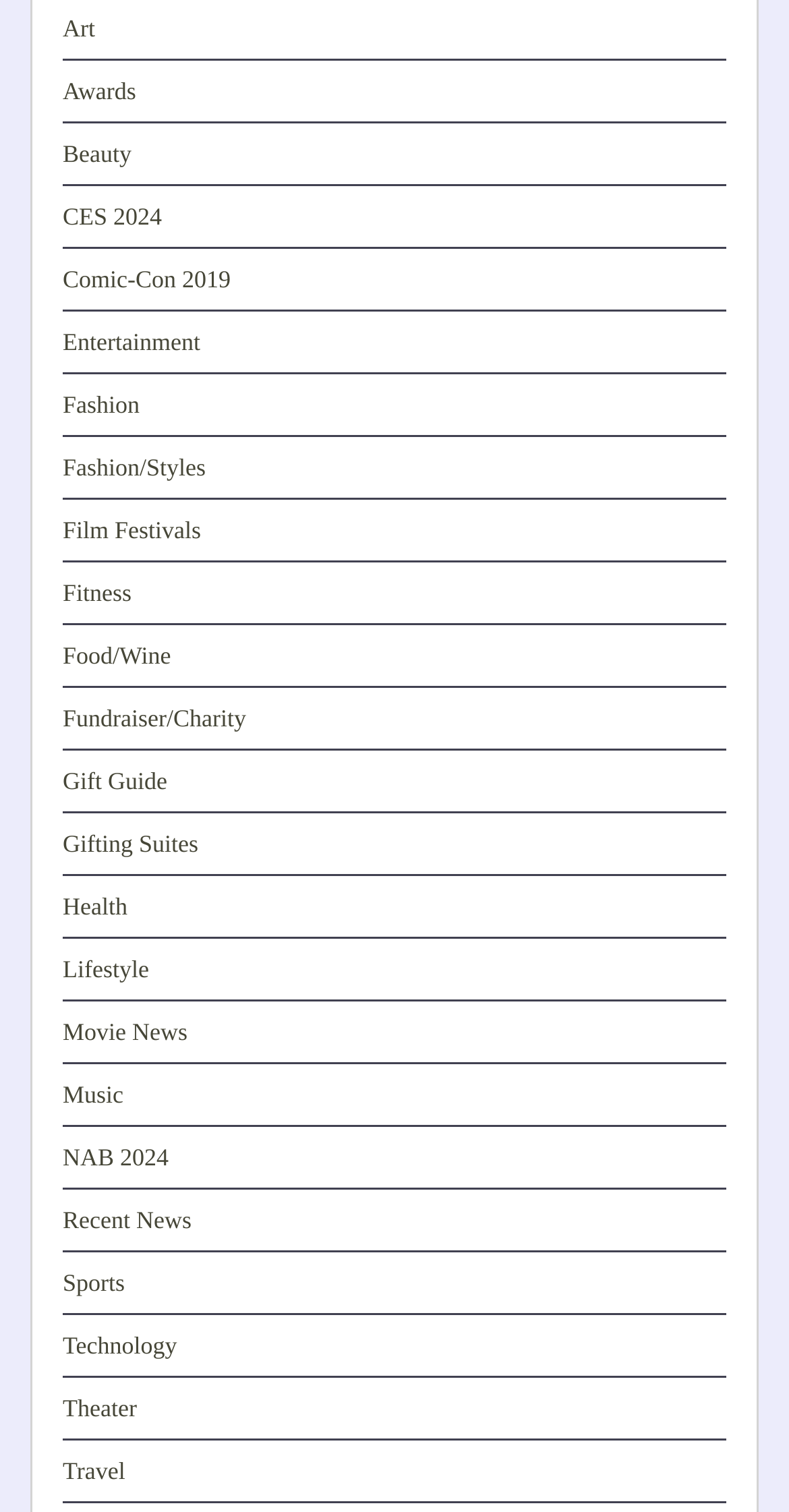Determine the bounding box coordinates for the region that must be clicked to execute the following instruction: "Explore 'Fashion' styles".

[0.079, 0.259, 0.177, 0.277]